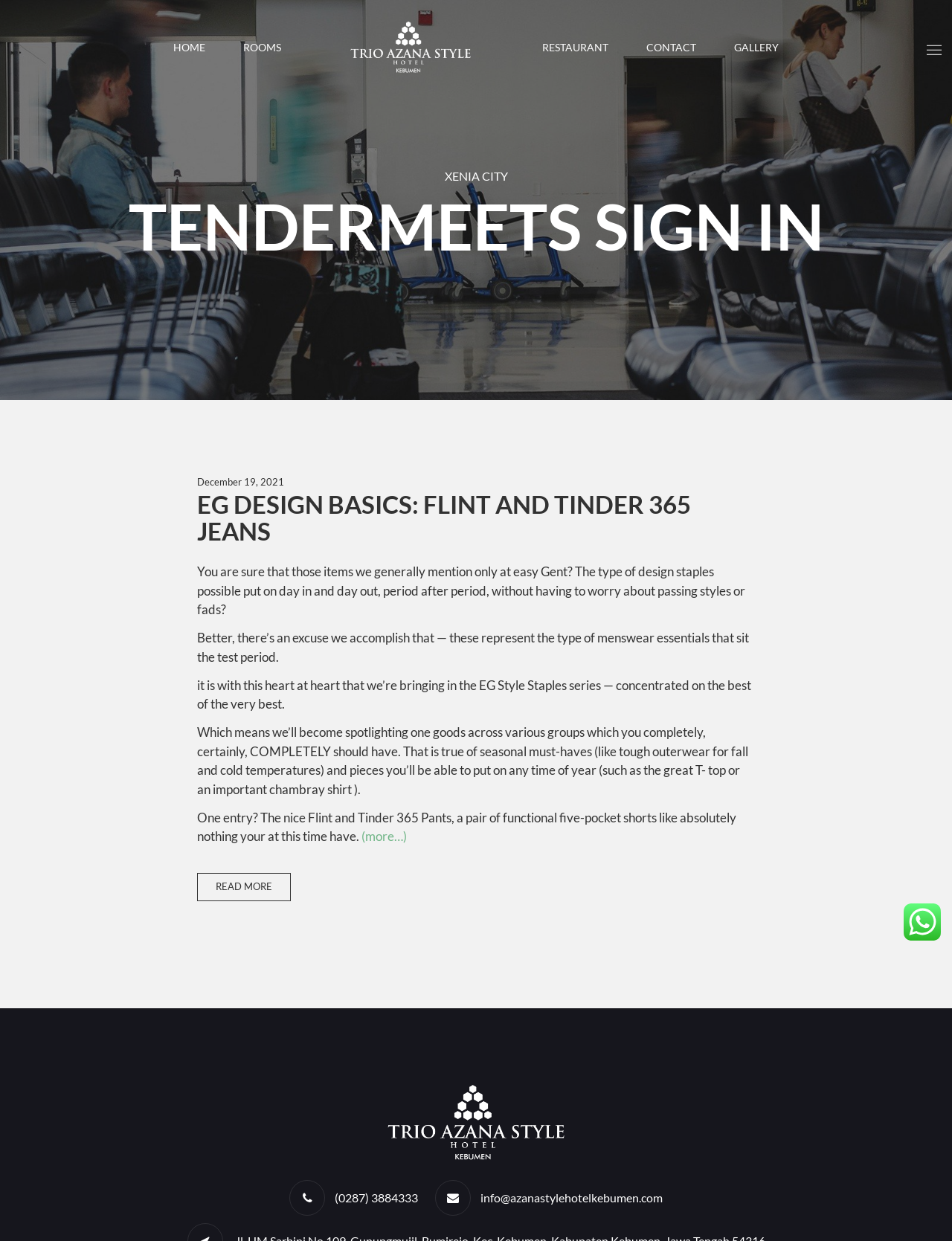Please find the bounding box coordinates of the element's region to be clicked to carry out this instruction: "Read more about hotel-xenia".

[0.333, 0.014, 0.53, 0.062]